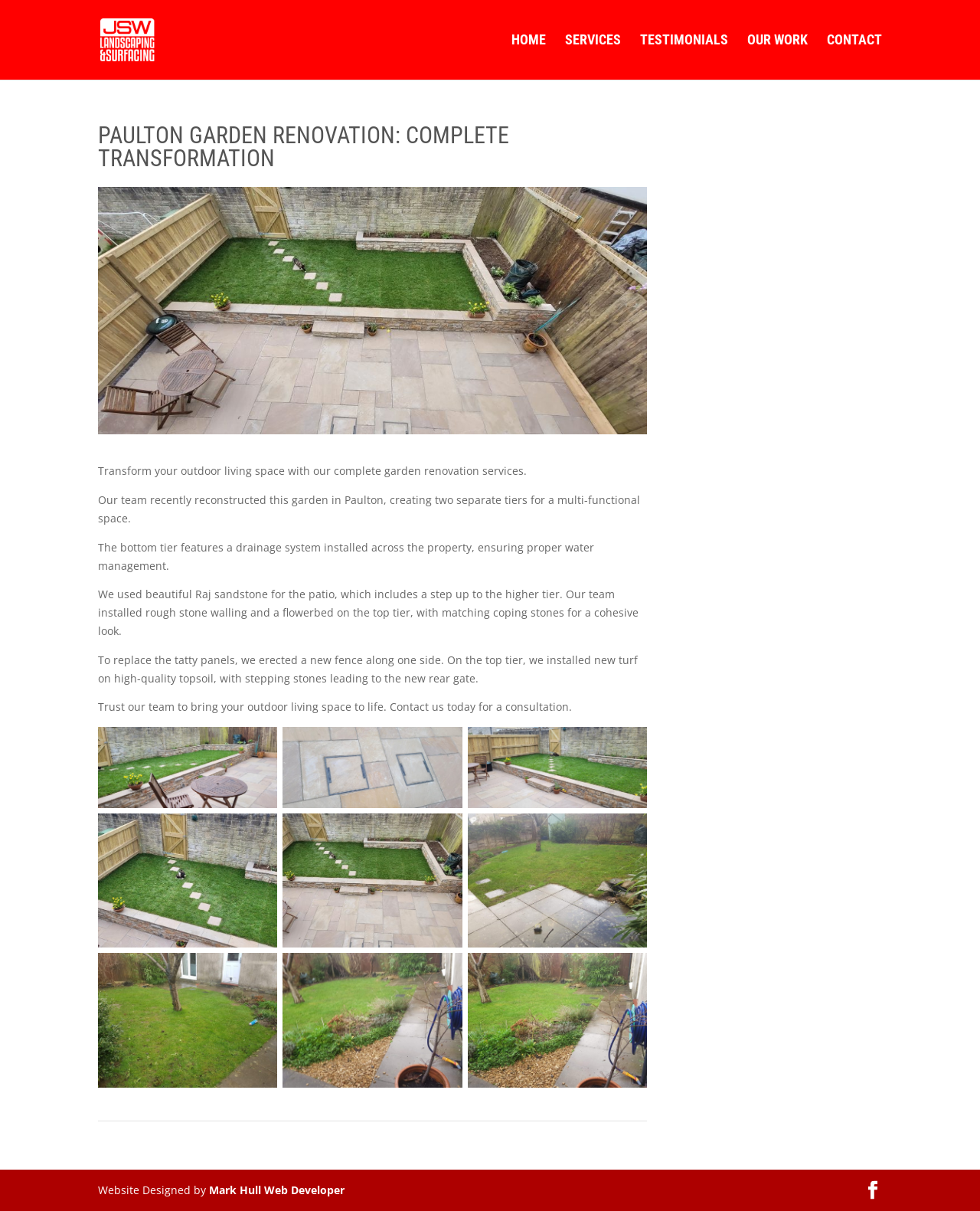Provide the bounding box coordinates for the specified HTML element described in this description: "Our Work". The coordinates should be four float numbers ranging from 0 to 1, in the format [left, top, right, bottom].

[0.762, 0.028, 0.824, 0.066]